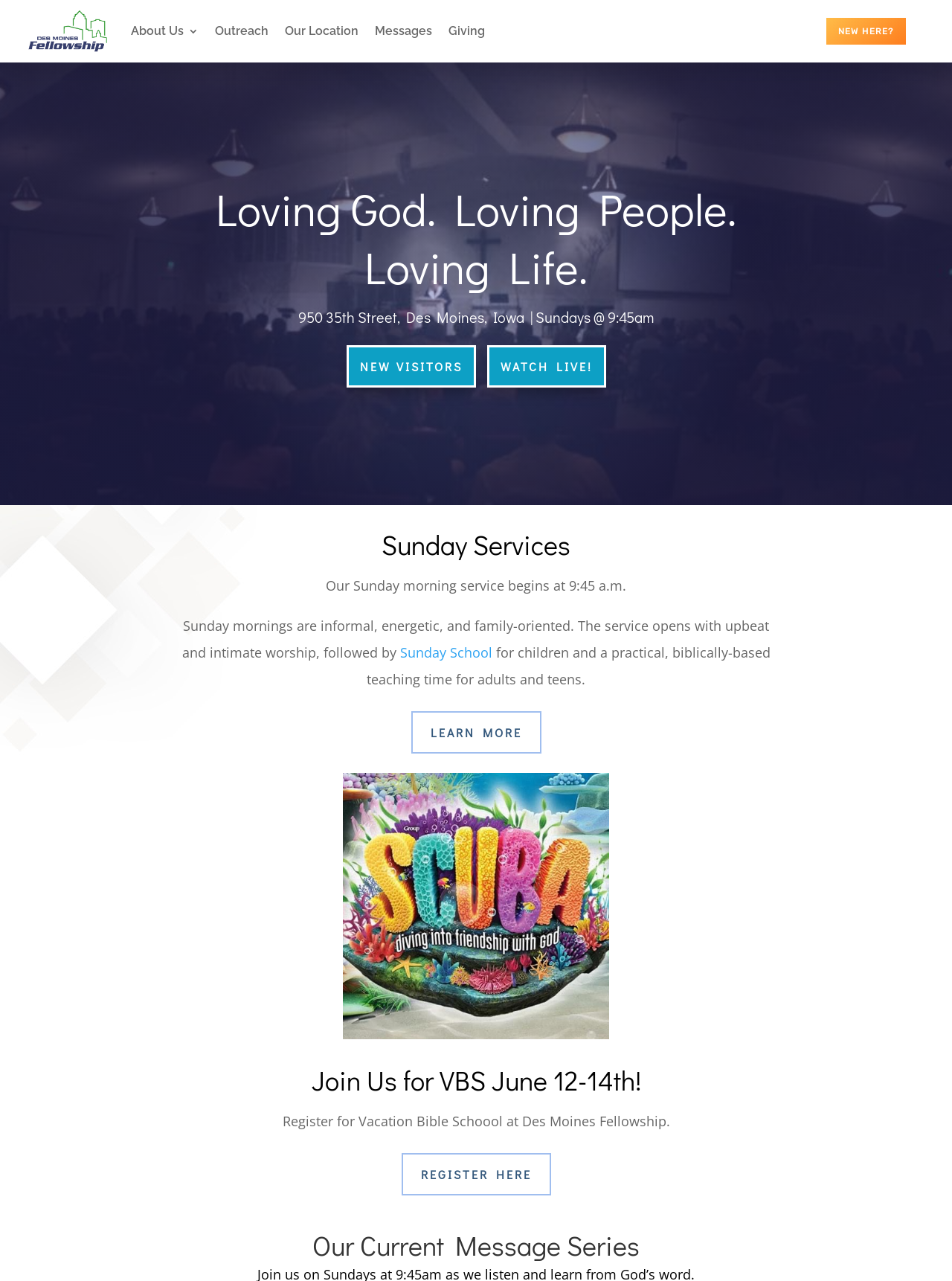Refer to the image and provide an in-depth answer to the question: 
What time do Sunday services start?

I found the time by looking at the StaticText element with the text 'Our Sunday morning service begins at 9:45 a.m.' which is located below the heading 'Sunday Services'.